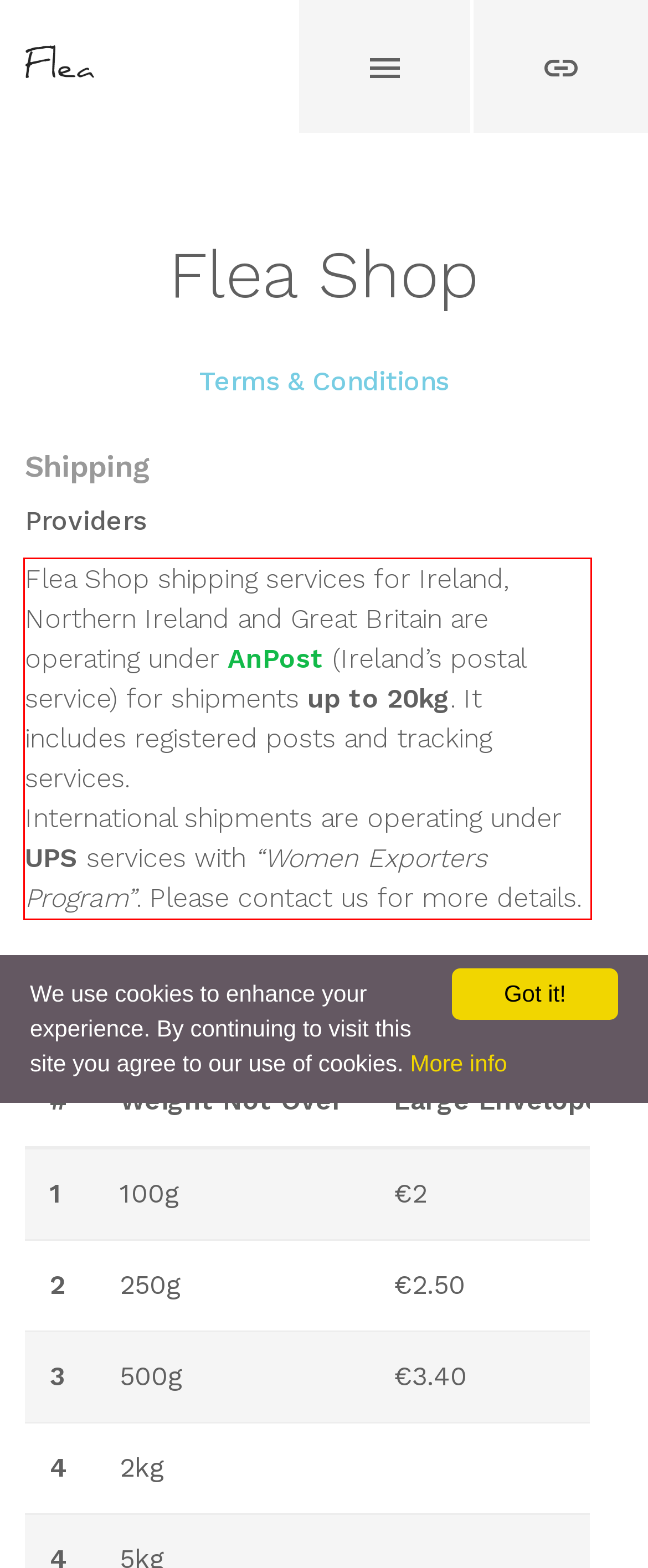Identify the text inside the red bounding box in the provided webpage screenshot and transcribe it.

Flea Shop shipping services for Ireland, Northern Ireland and Great Britain are operating under AnPost (Ireland’s postal service) for shipments up to 20kg. It includes registered posts and tracking services. International shipments are operating under UPS services with “Women Exporters Program”. Please contact us for more details.